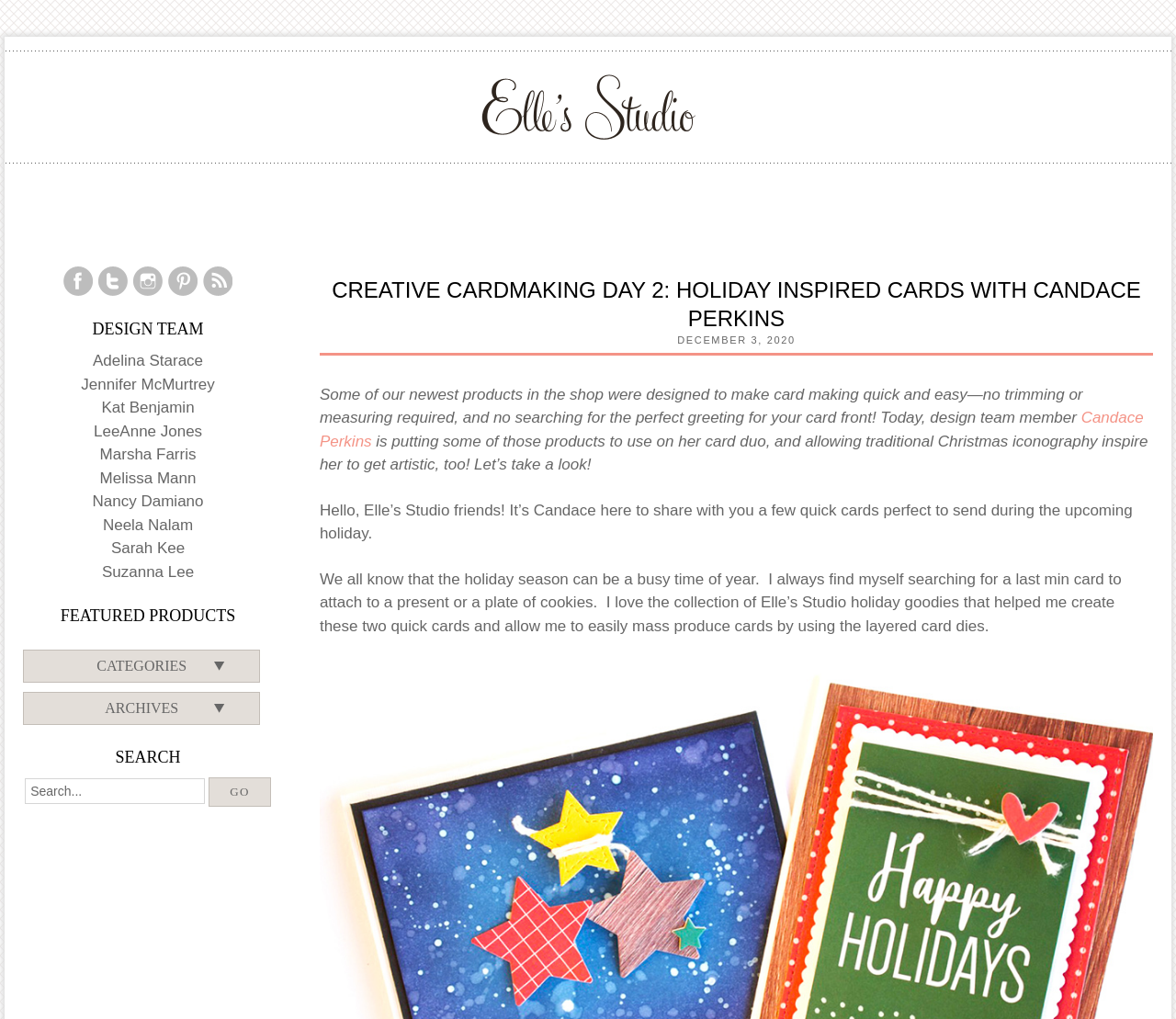From the element description: "Lab 3", extract the bounding box coordinates of the UI element. The coordinates should be expressed as four float numbers between 0 and 1, in the order [left, top, right, bottom].

None